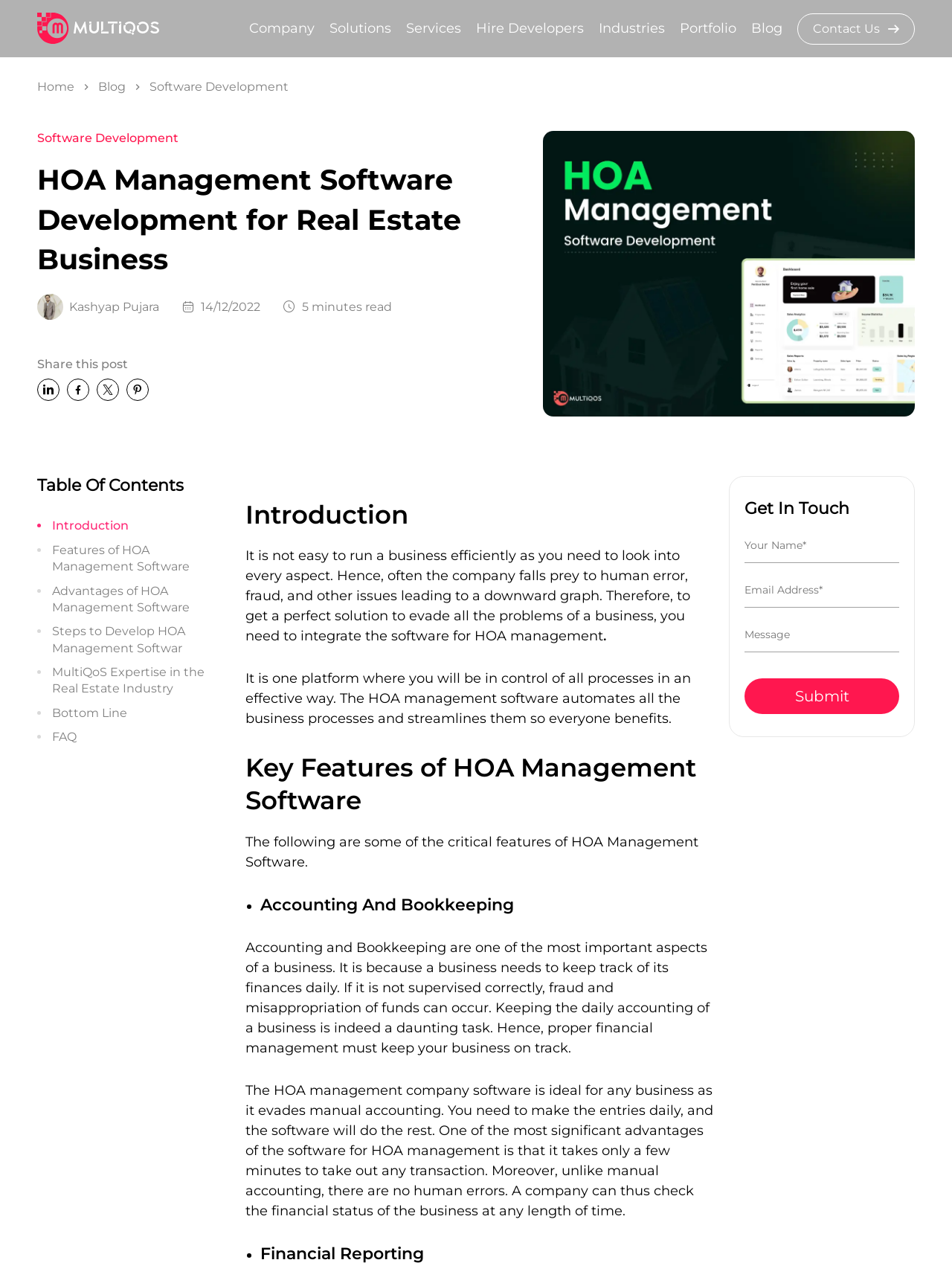Illustrate the webpage thoroughly, mentioning all important details.

This webpage is about building HOA management software for real estate businesses. At the top, there is a navigation menu with links to "Company", "Solutions", "Services", "Hire Developers", "Industries", "Portfolio", "Blog", and "Contact Us". Below the navigation menu, there is a heading that reads "HOA Management Software Development for Real Estate Business". 

To the left of the heading, there is a small image of a person, Kashyap Pujara, and a link to his name. Below the heading, there is a paragraph of text that discusses the importance of integrating software for HOA management into a business. 

On the right side of the page, there is a large image related to HOA management software development. Below the image, there is a table of contents with links to different sections of the page, including "Introduction", "Features of HOA Management Software", "Advantages of HOA Management Software", "Steps to Develop HOA Management Software", "MultiQoS Expertise in the Real Estate Industry", "Bottom Line", and "FAQ".

The main content of the page is divided into several sections. The "Introduction" section discusses the challenges of running a business efficiently and how HOA management software can provide a solution. The "Key Features of HOA Management Software" section lists some critical features of the software, including accounting and bookkeeping, and financial reporting.

At the bottom of the page, there is a "Get In Touch" section with a contact form that allows users to input their name, email address, and message. There is also a "Submit" button to send the form.